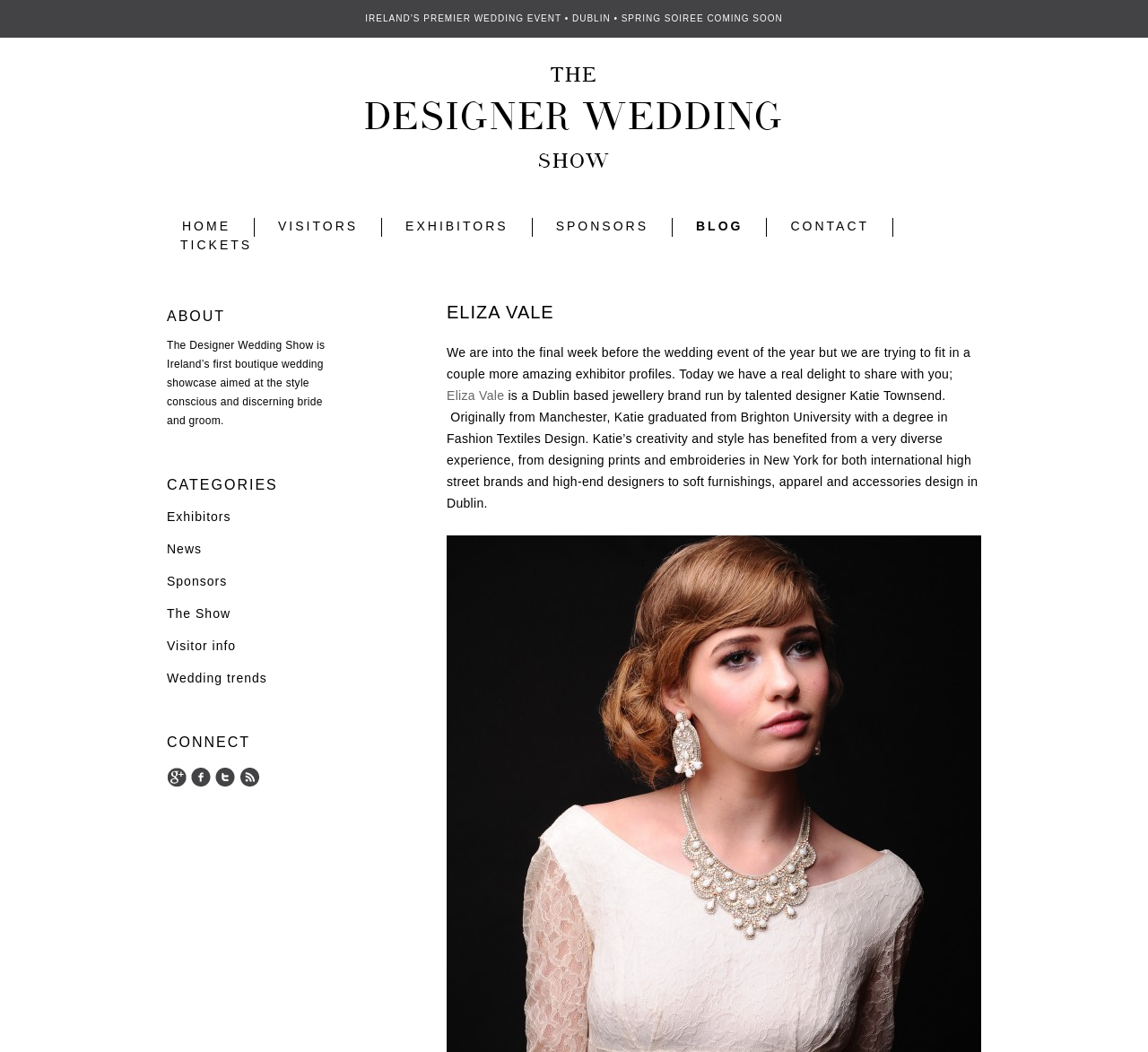Bounding box coordinates are specified in the format (top-left x, top-left y, bottom-right x, bottom-right y). All values are floating point numbers bounded between 0 and 1. Please provide the bounding box coordinate of the region this sentence describes: Sponsors

[0.145, 0.546, 0.198, 0.559]